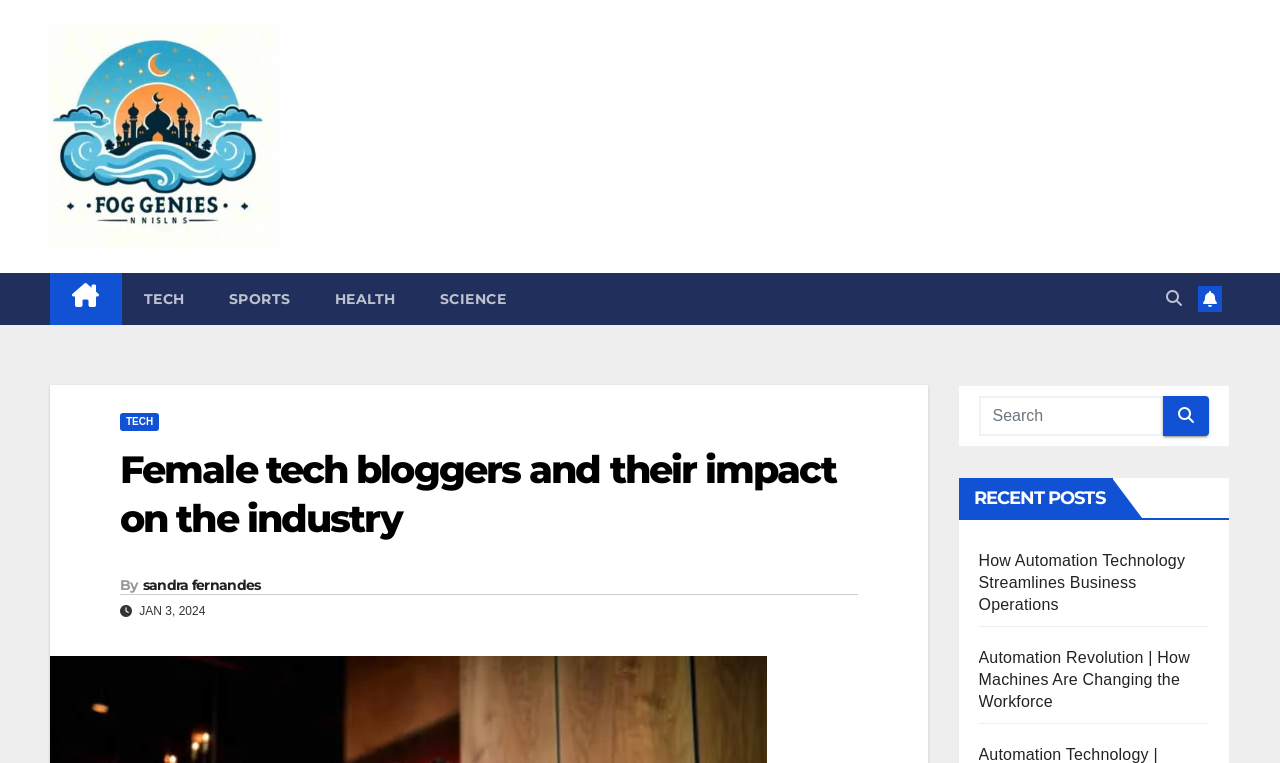Determine the bounding box coordinates of the region I should click to achieve the following instruction: "go to foggeniesinc website". Ensure the bounding box coordinates are four float numbers between 0 and 1, i.e., [left, top, right, bottom].

[0.039, 0.033, 0.213, 0.324]